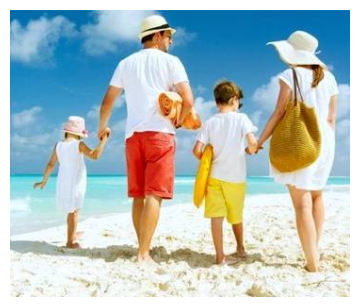Explain the image in a detailed way.

The image showcases a cheerful family of four walking hand-in-hand along a pristine beach. They are dressed in light, summer attire; the parents wear white shirts, while the father complements his outfit with vibrant red shorts. The son, in the center, holds a yellow flotation device, and the two daughters, one in a white sun dress and the other in casual wear, sport stylish hats that shield them from the sun. The backdrop features a stunning turquoise ocean, with white sandy shores that reflect the bright, clear sky, creating a perfect setting for a memorable family vacation near Disney World.